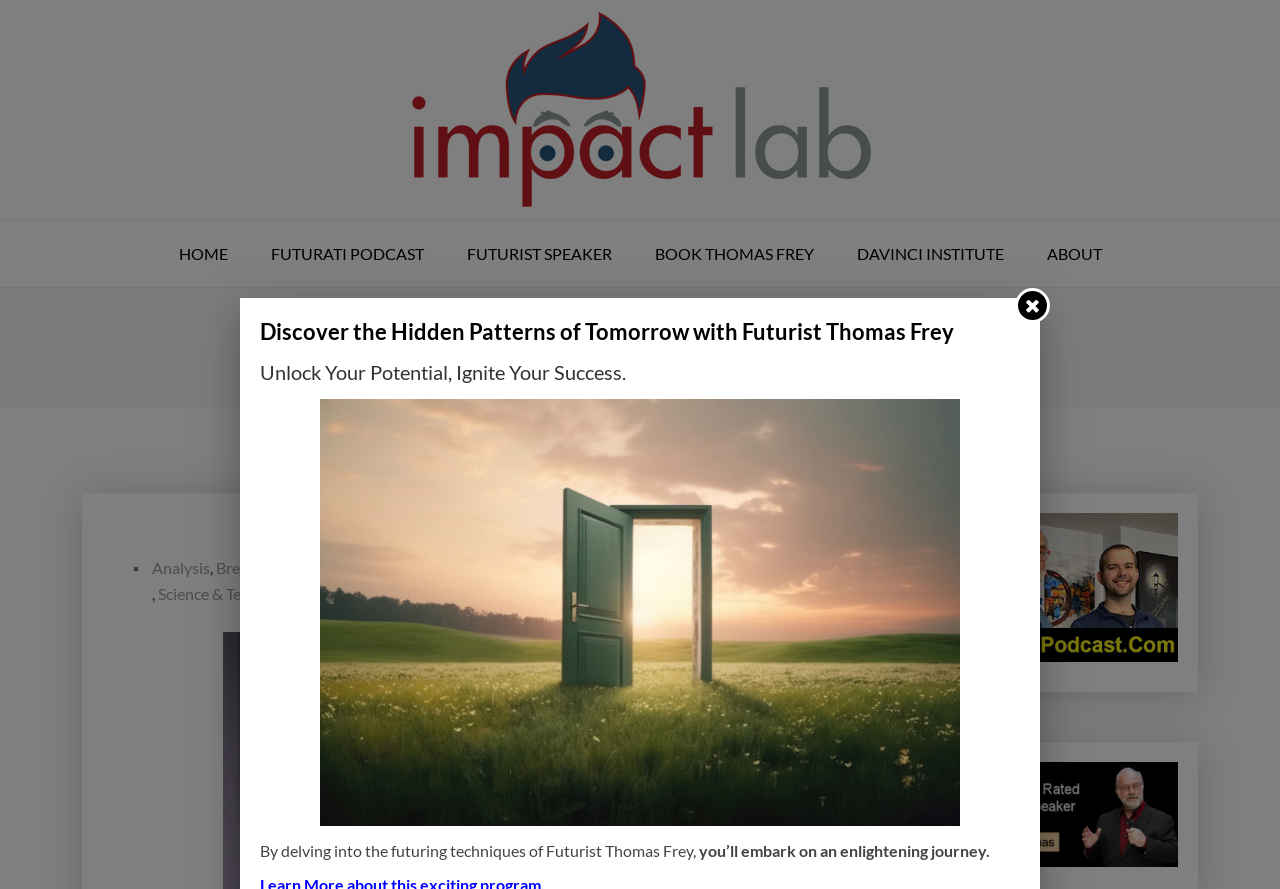Provide the bounding box coordinates of the HTML element described by the text: "Impact Lab".

[0.261, 0.401, 0.327, 0.431]